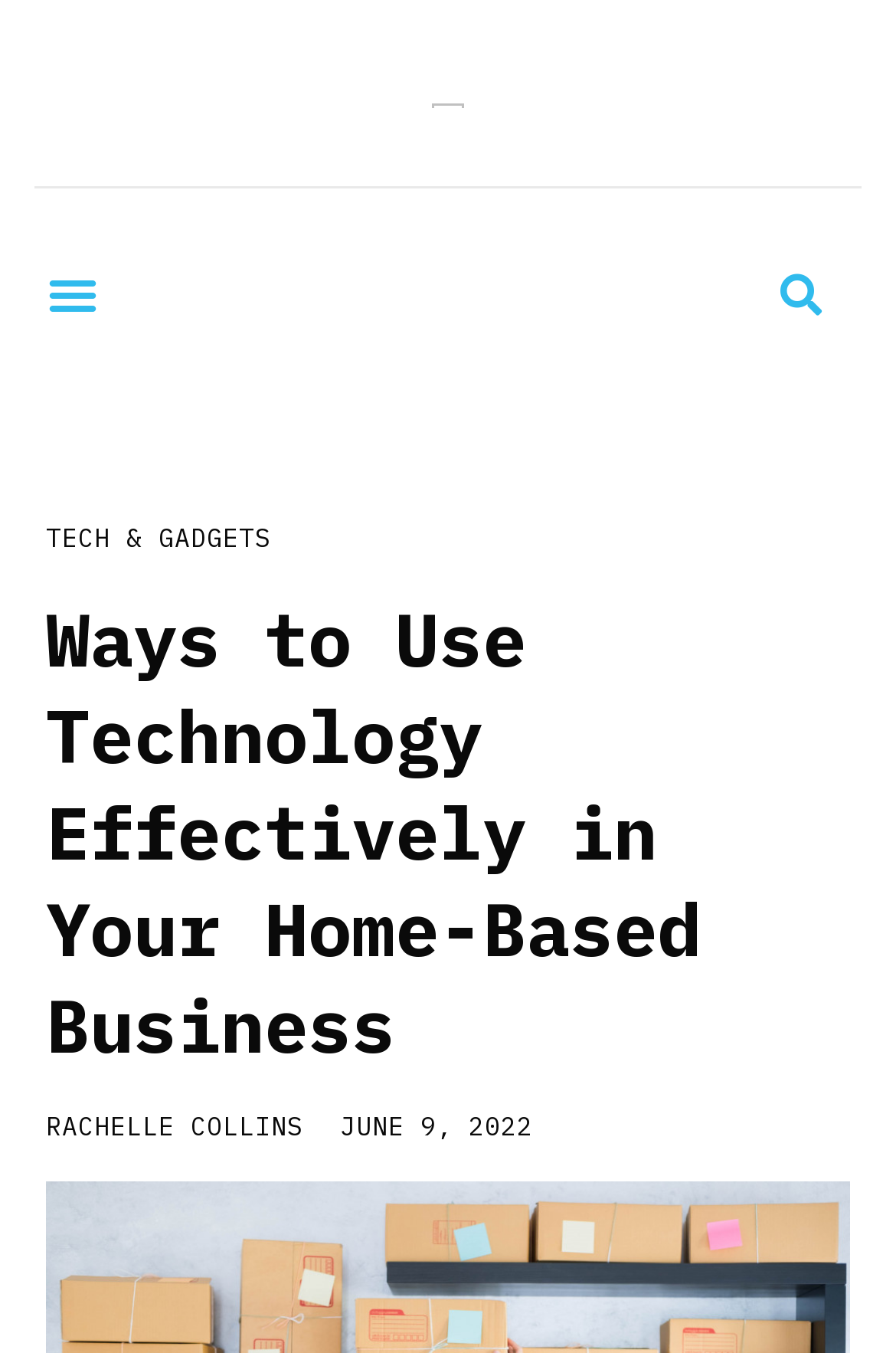Determine the primary headline of the webpage.

Ways to Use Technology Effectively in Your Home-Based Business